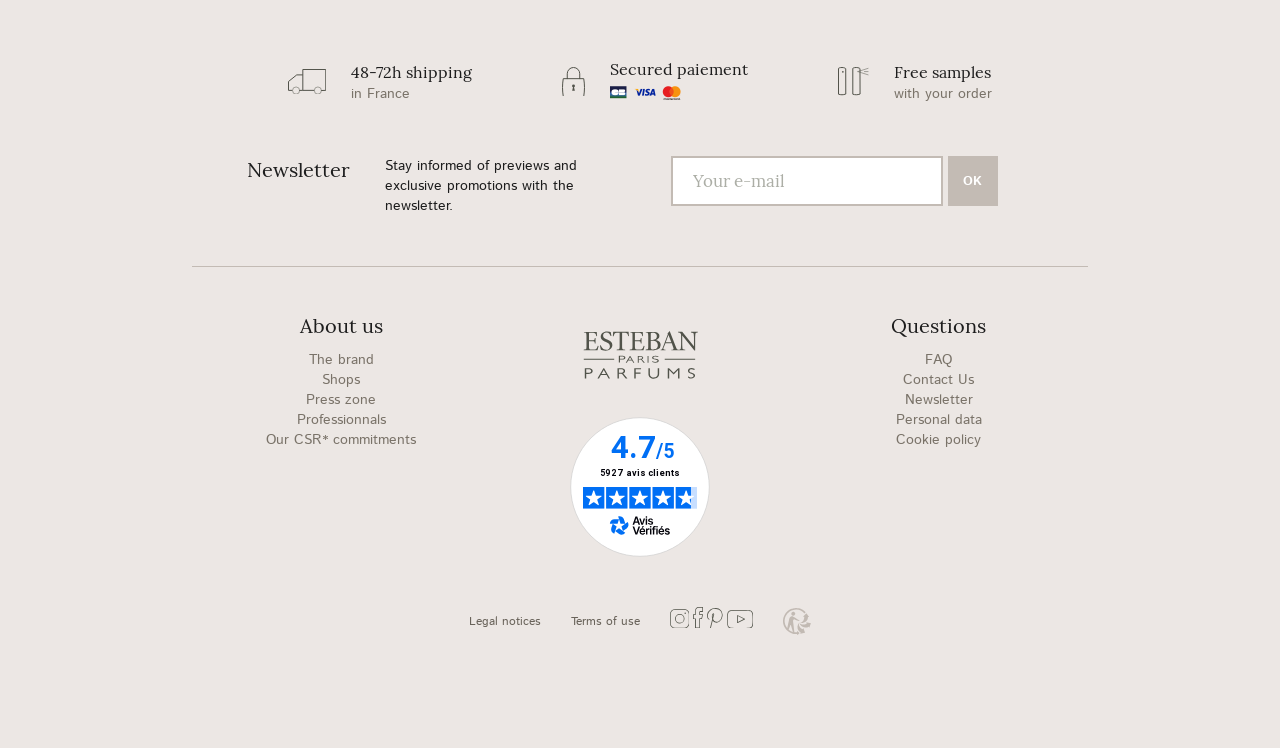What payment methods are accepted?
Based on the image, answer the question in a detailed manner.

The company accepts secured payment methods as indicated by the text 'Secured paiement' and the image 'Paiement methods', which suggests that the company provides a secure payment process for customers.